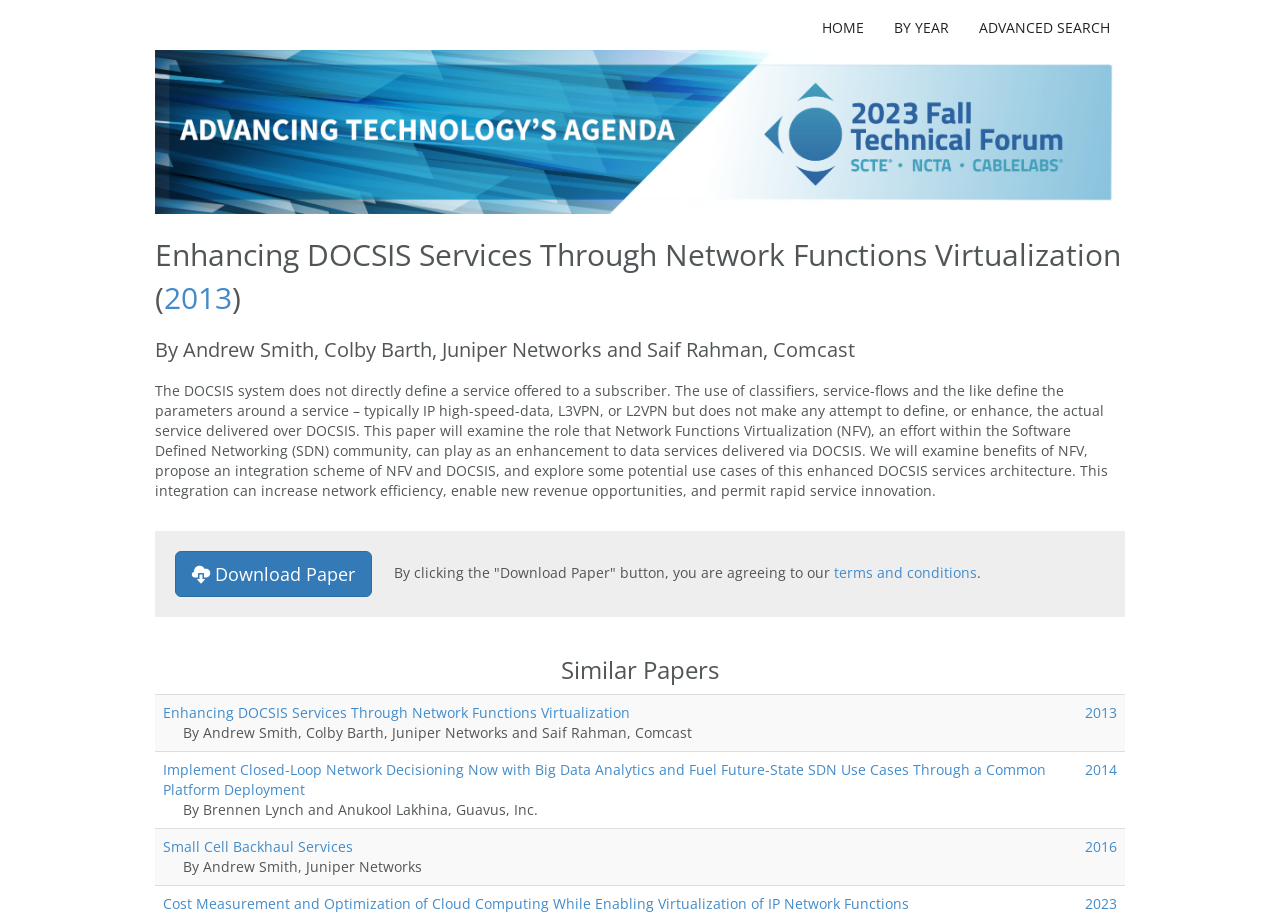Locate the bounding box of the UI element with the following description: "Small Cell Backhaul Services".

[0.127, 0.912, 0.276, 0.932]